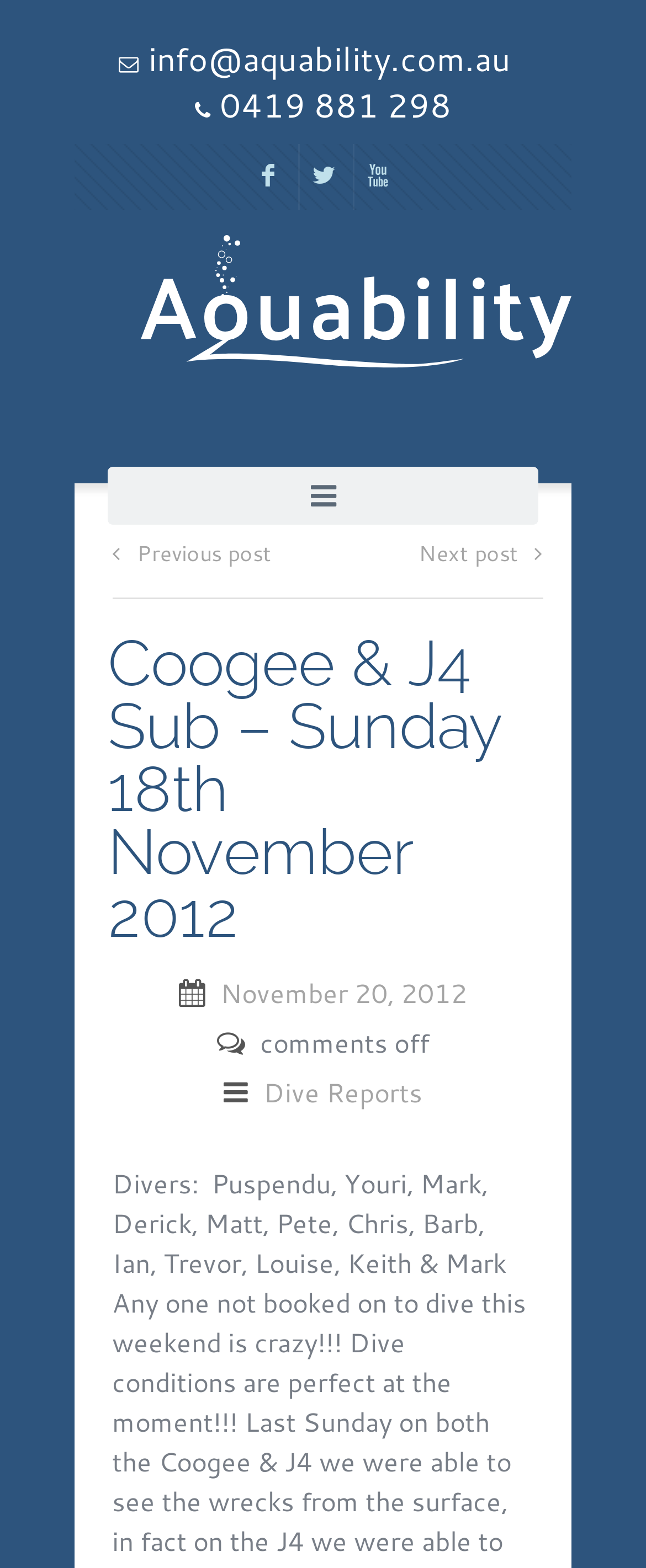Find the bounding box coordinates of the clickable area that will achieve the following instruction: "check news".

None